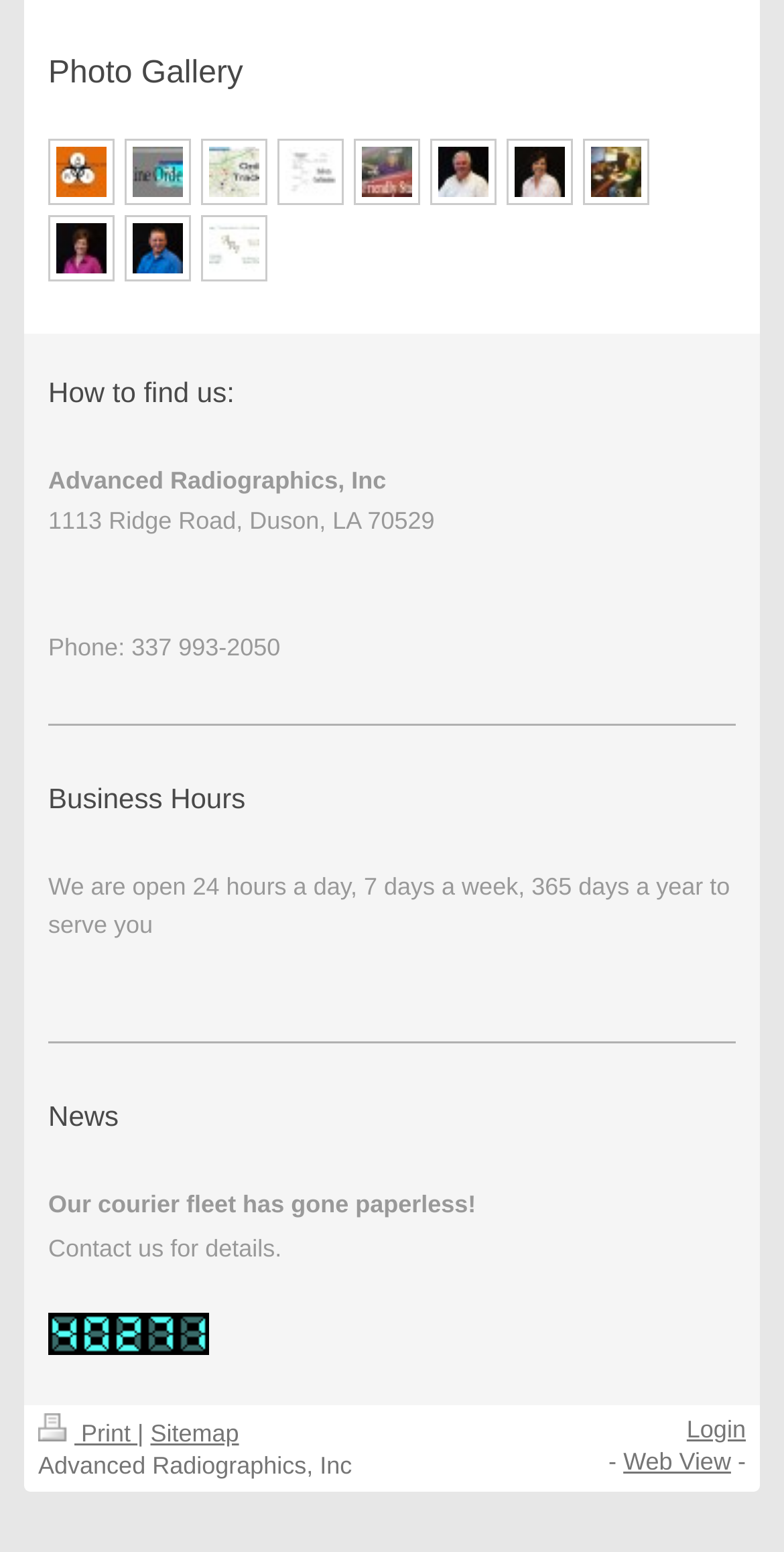Based on the element description: "Web View", identify the UI element and provide its bounding box coordinates. Use four float numbers between 0 and 1, [left, top, right, bottom].

[0.795, 0.933, 0.932, 0.951]